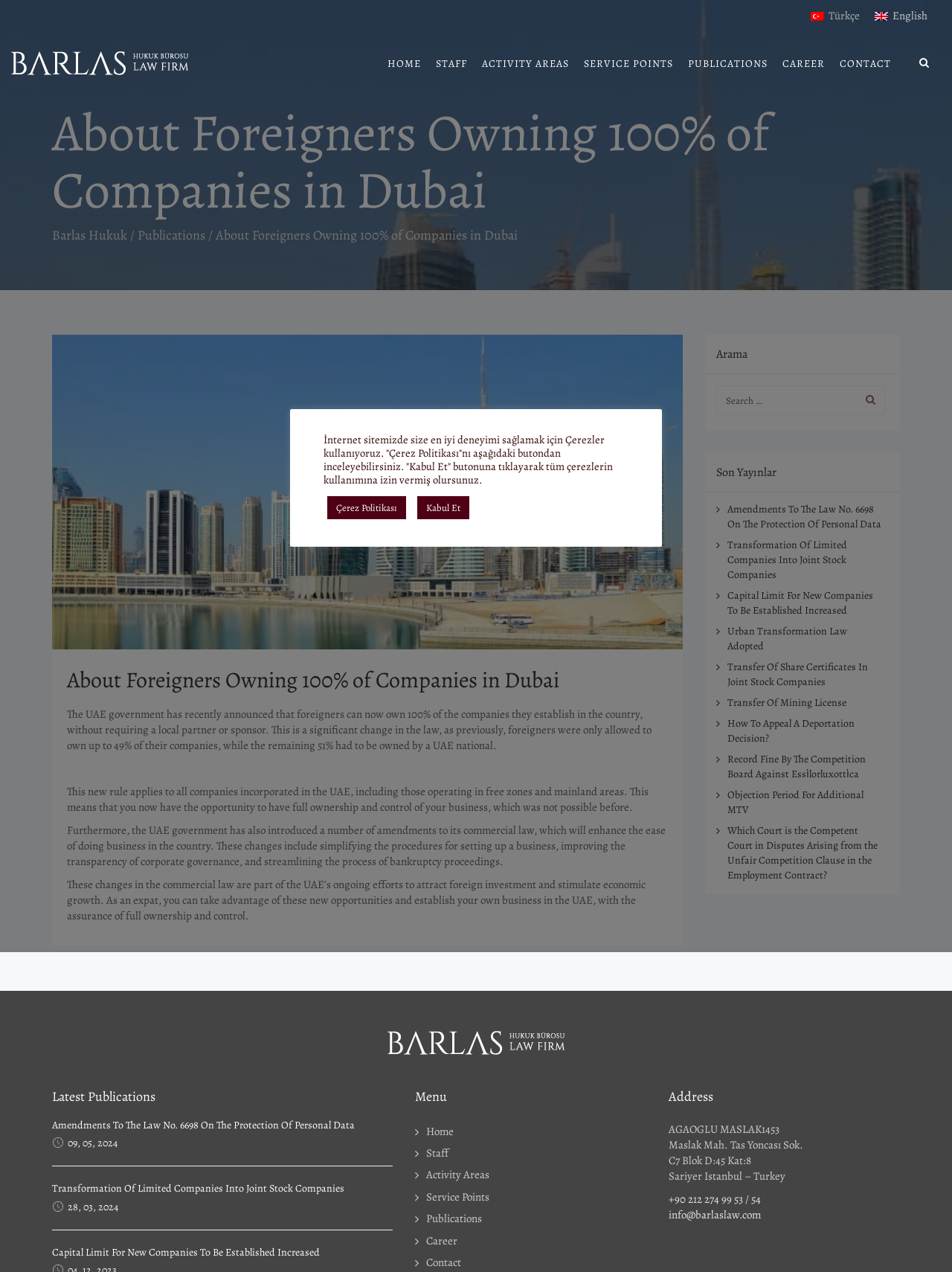Can you find the bounding box coordinates for the element to click on to achieve the instruction: "Click on the 'Contact' link"?

None